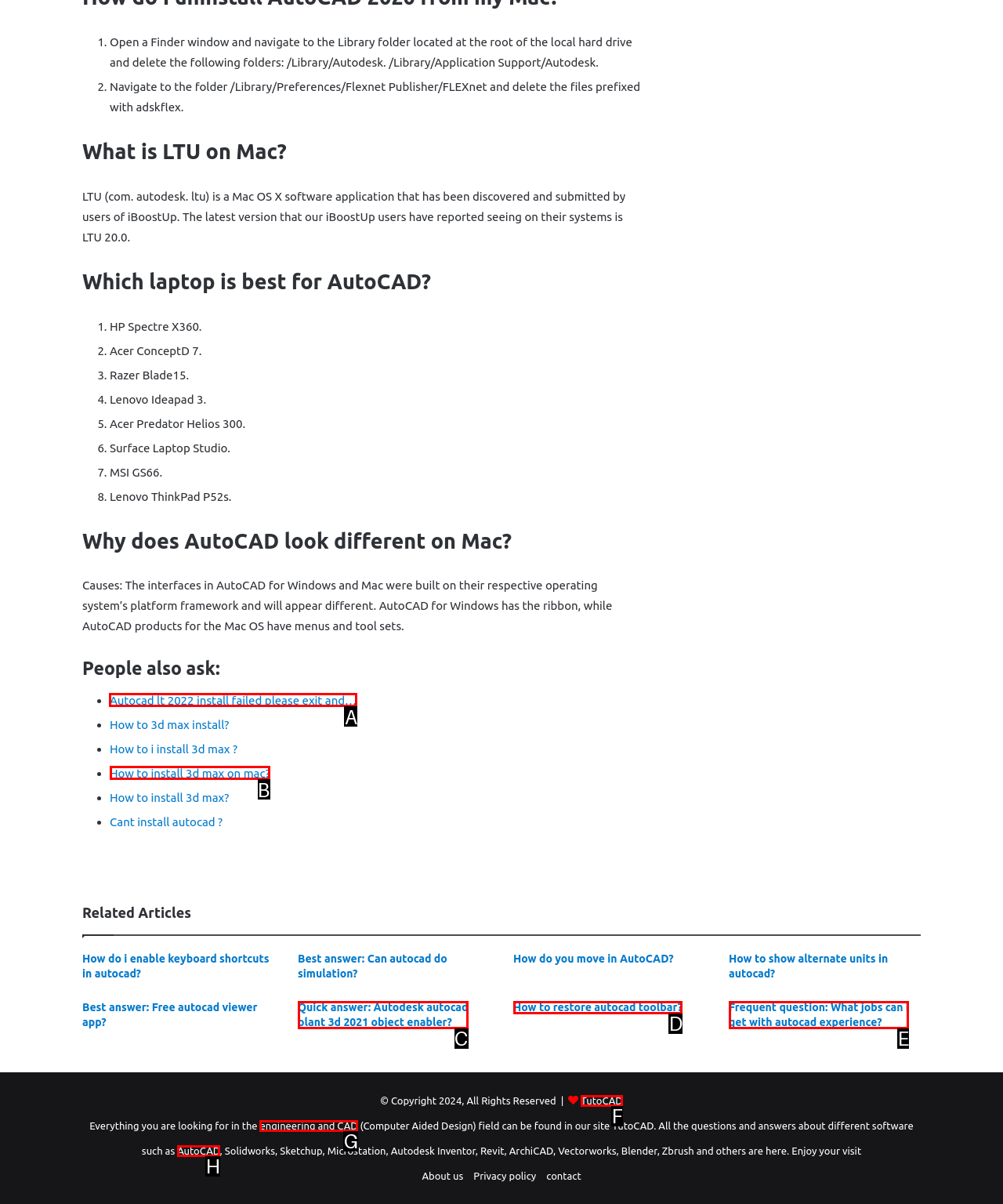Identify the correct UI element to click for the following task: Explore the op사이트 link Choose the option's letter based on the given choices.

None